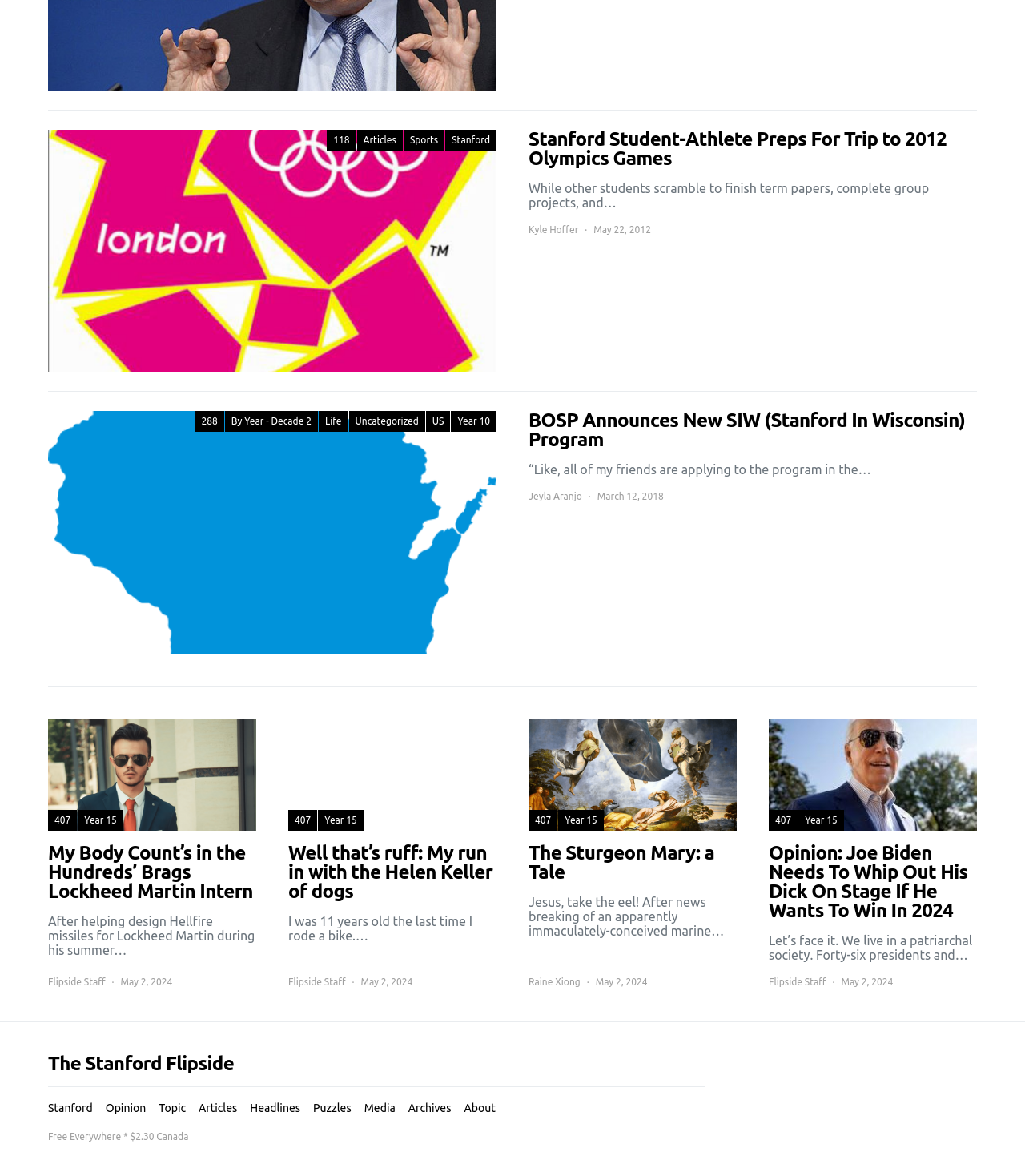Please respond to the question using a single word or phrase:
How many articles are displayed on the page?

6